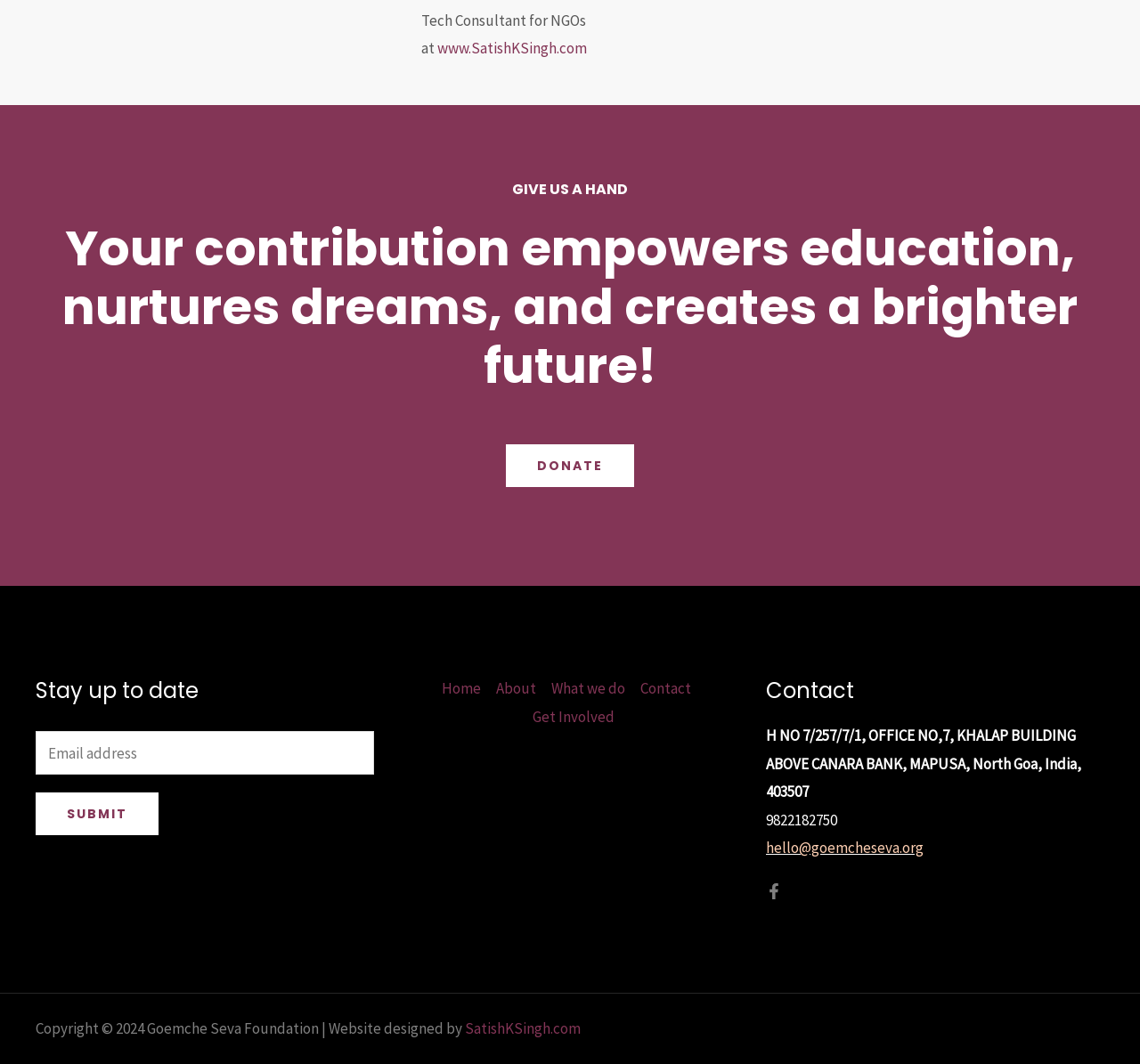Identify the bounding box coordinates of the element that should be clicked to fulfill this task: "Visit the Home page". The coordinates should be provided as four float numbers between 0 and 1, i.e., [left, top, right, bottom].

[0.387, 0.634, 0.428, 0.661]